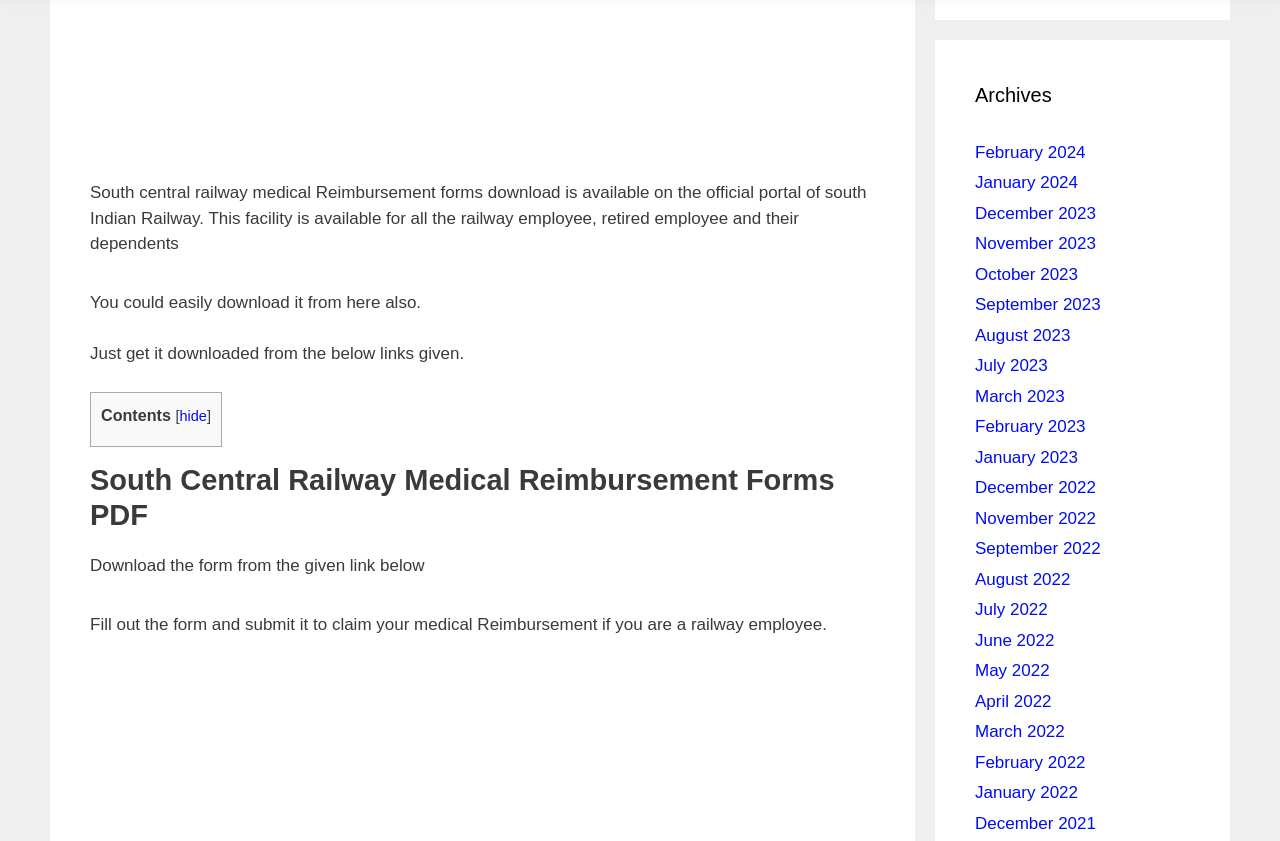Answer the following query concisely with a single word or phrase:
How can railway employees claim medical reimbursement?

Fill out the form and submit